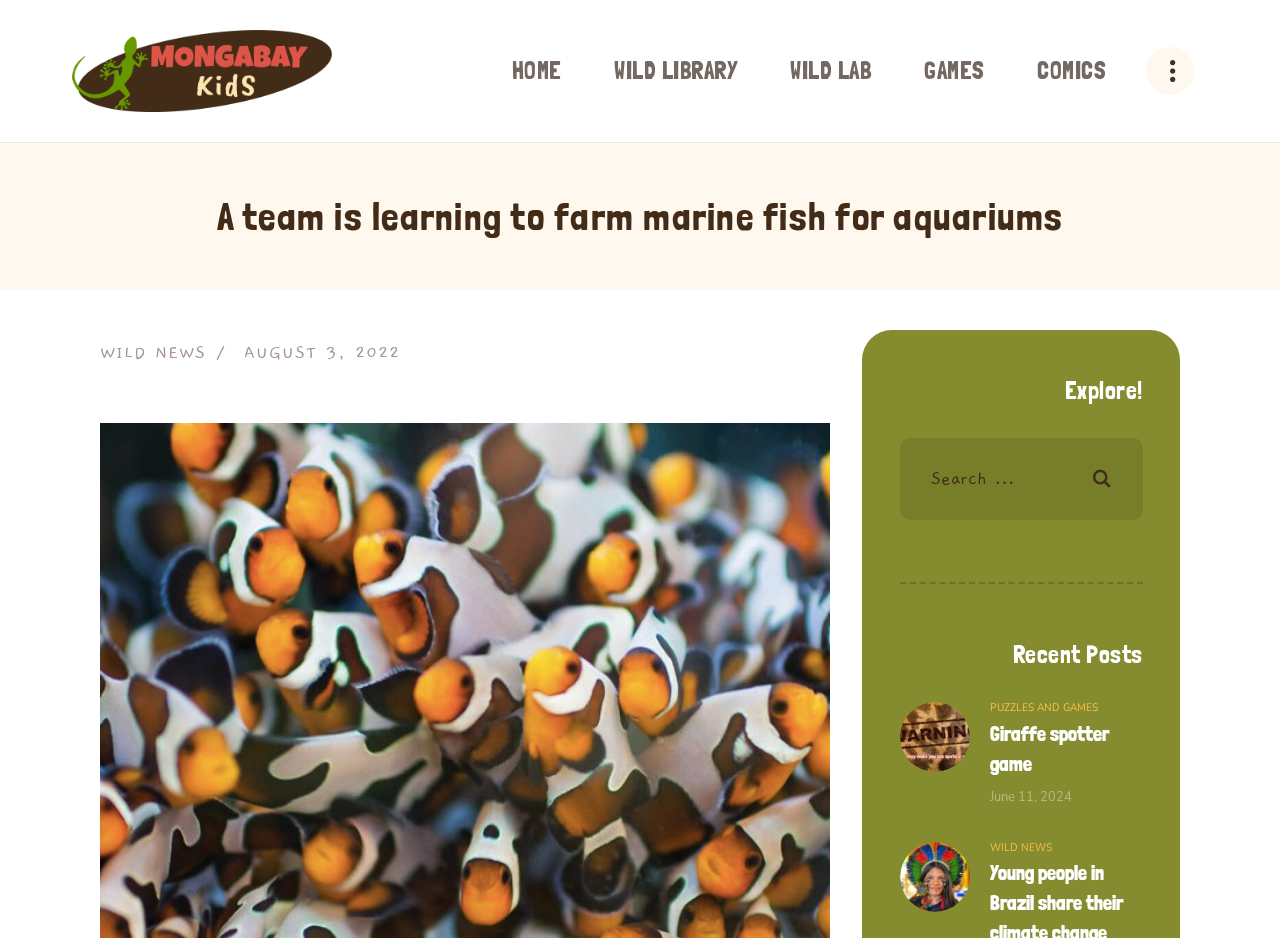Use a single word or phrase to answer the question:
What is the section title above the recent posts?

Recent Posts